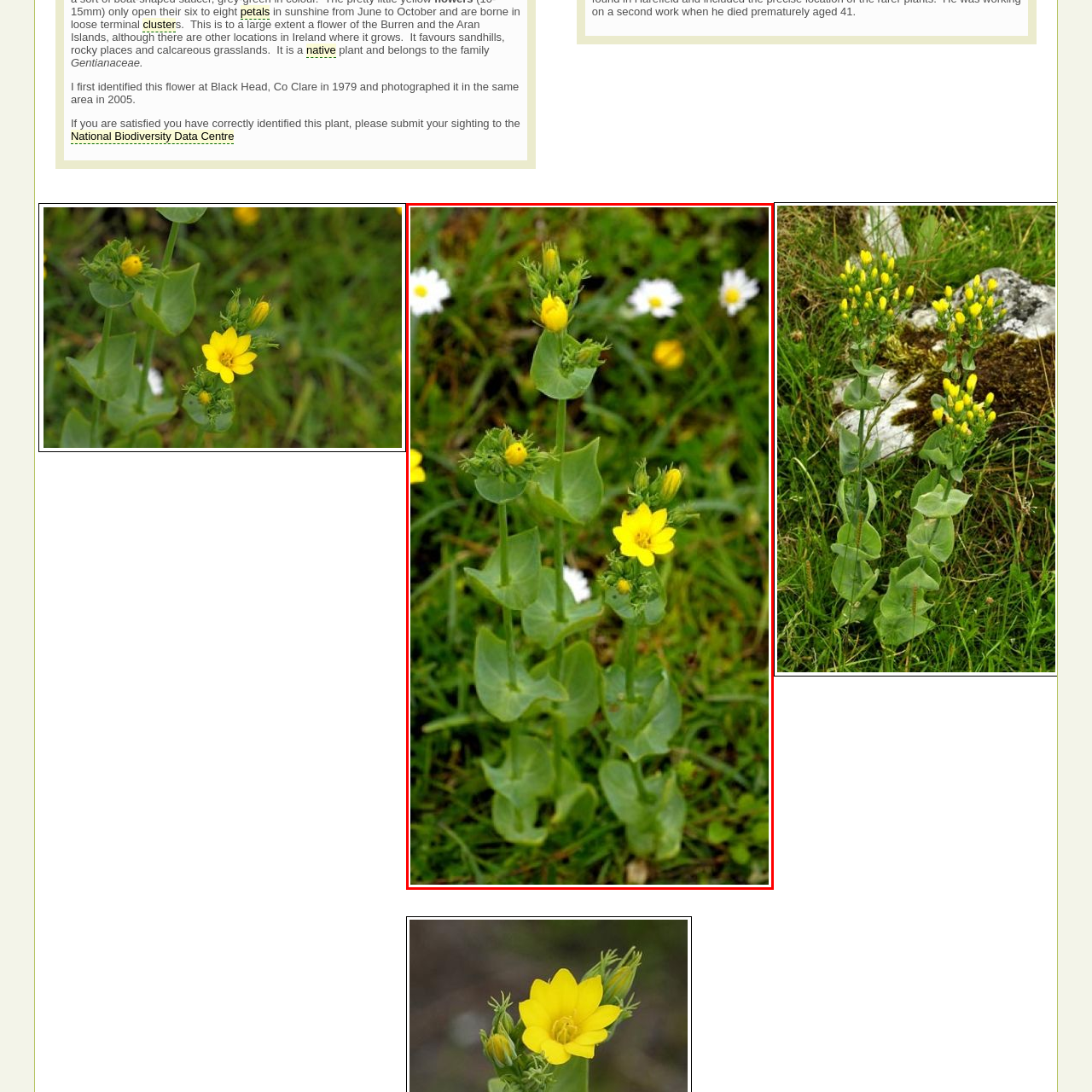Check the image highlighted by the red rectangle and provide a single word or phrase for the question:
Where is the Yellow-wort native to?

Ireland